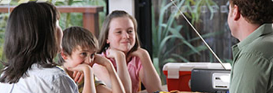What is the background of the image?
Answer the question based on the image using a single word or a brief phrase.

A domestic environment